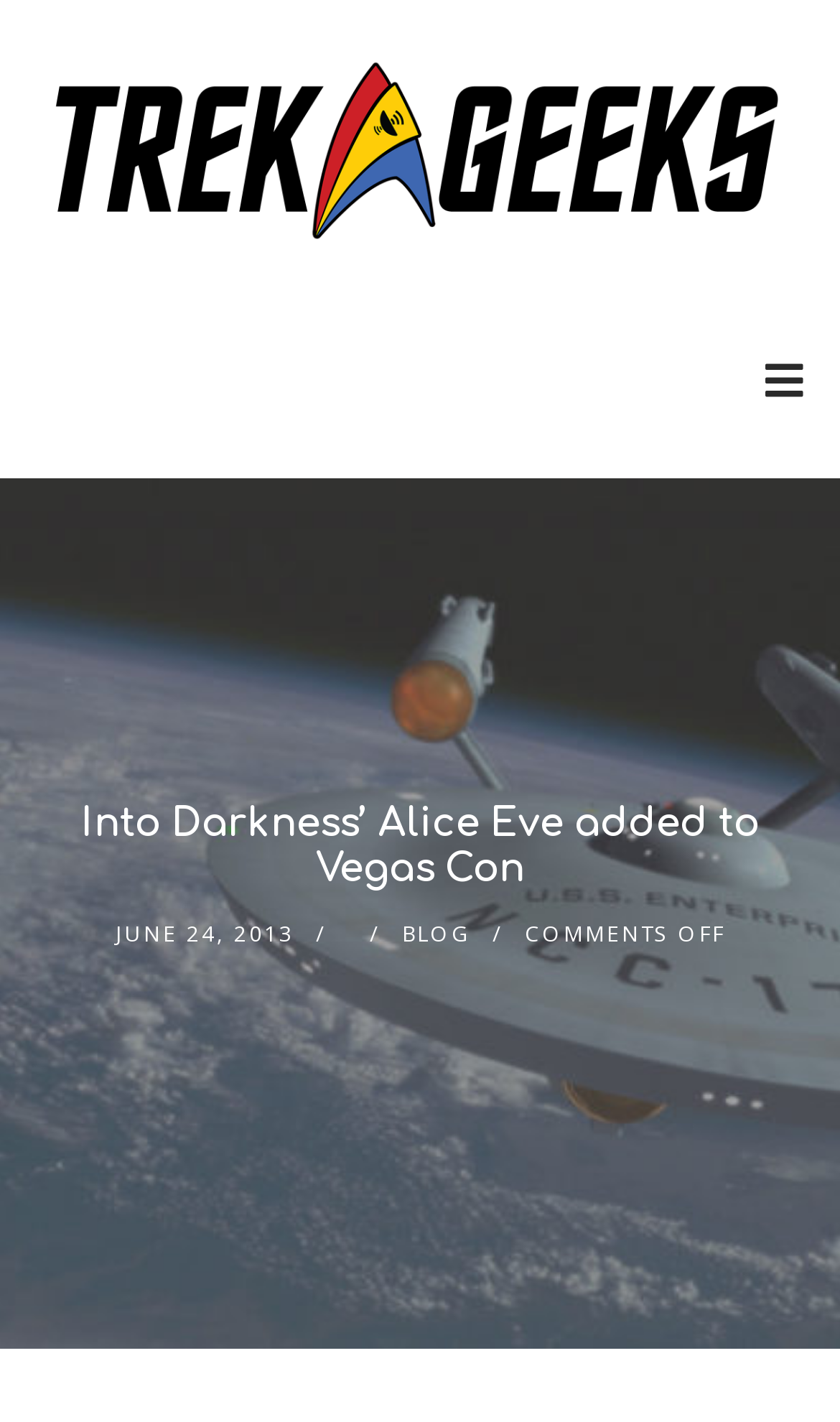What is the topic of the blog post?
Please answer the question with as much detail as possible using the screenshot.

I determined the topic of the blog post by looking at the heading element with the content 'Into Darkness’ Alice Eve added to Vegas Con' which is located at the coordinates [0.03, 0.563, 0.97, 0.628].